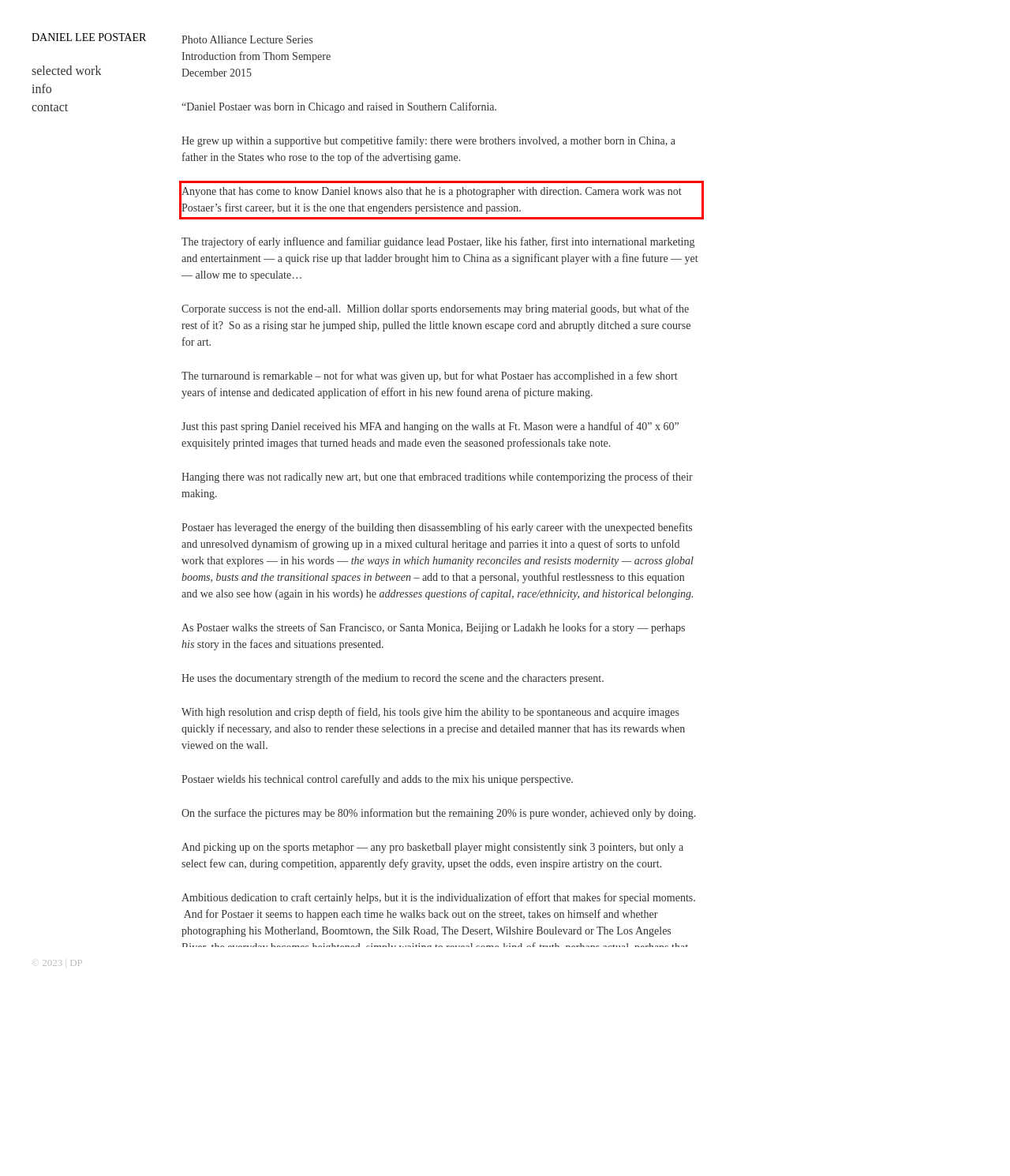Examine the webpage screenshot, find the red bounding box, and extract the text content within this marked area.

Anyone that has come to know Daniel knows also that he is a photographer with direction. Camera work was not Postaer’s first career, but it is the one that engenders persistence and passion.